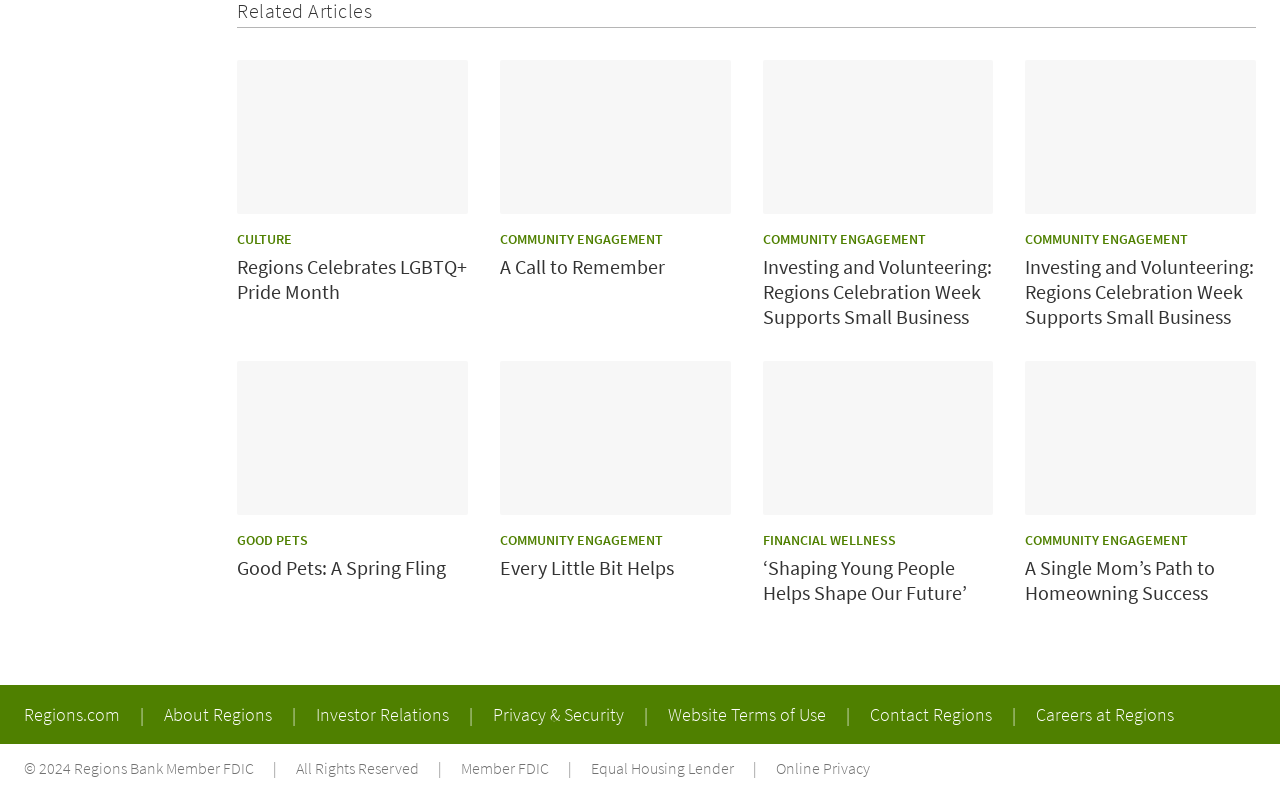Give a one-word or one-phrase response to the question: 
What is the category of the first article?

CATEGORY: